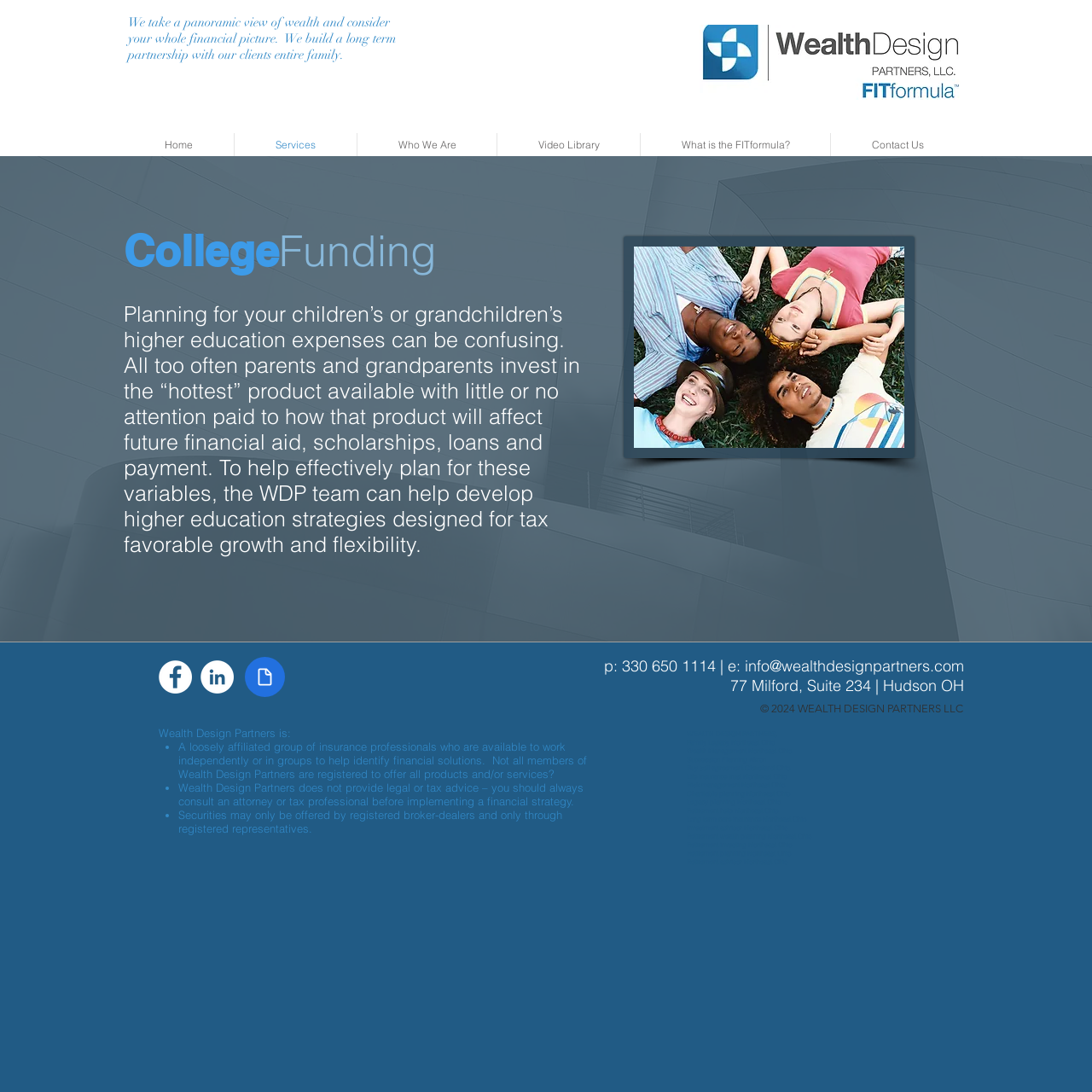Determine the bounding box coordinates of the clickable region to follow the instruction: "Click on the 'Services' link".

[0.215, 0.122, 0.327, 0.143]